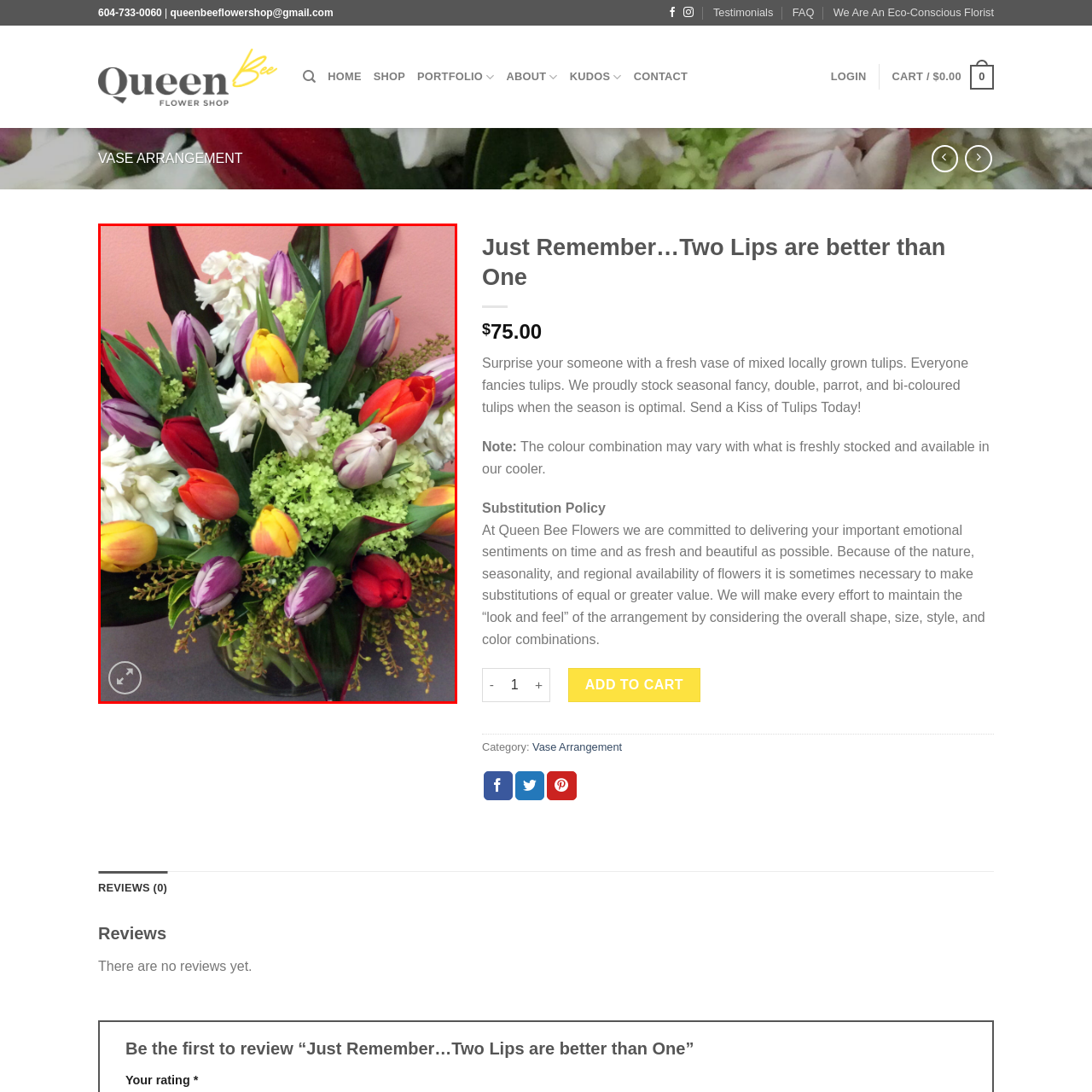What is the color of the background wall?
Carefully analyze the image within the red bounding box and give a comprehensive response to the question using details from the image.

The caption describes the background as showcasing a subtle pink wall, which enhances the colors of the flowers and creates a warm atmosphere.